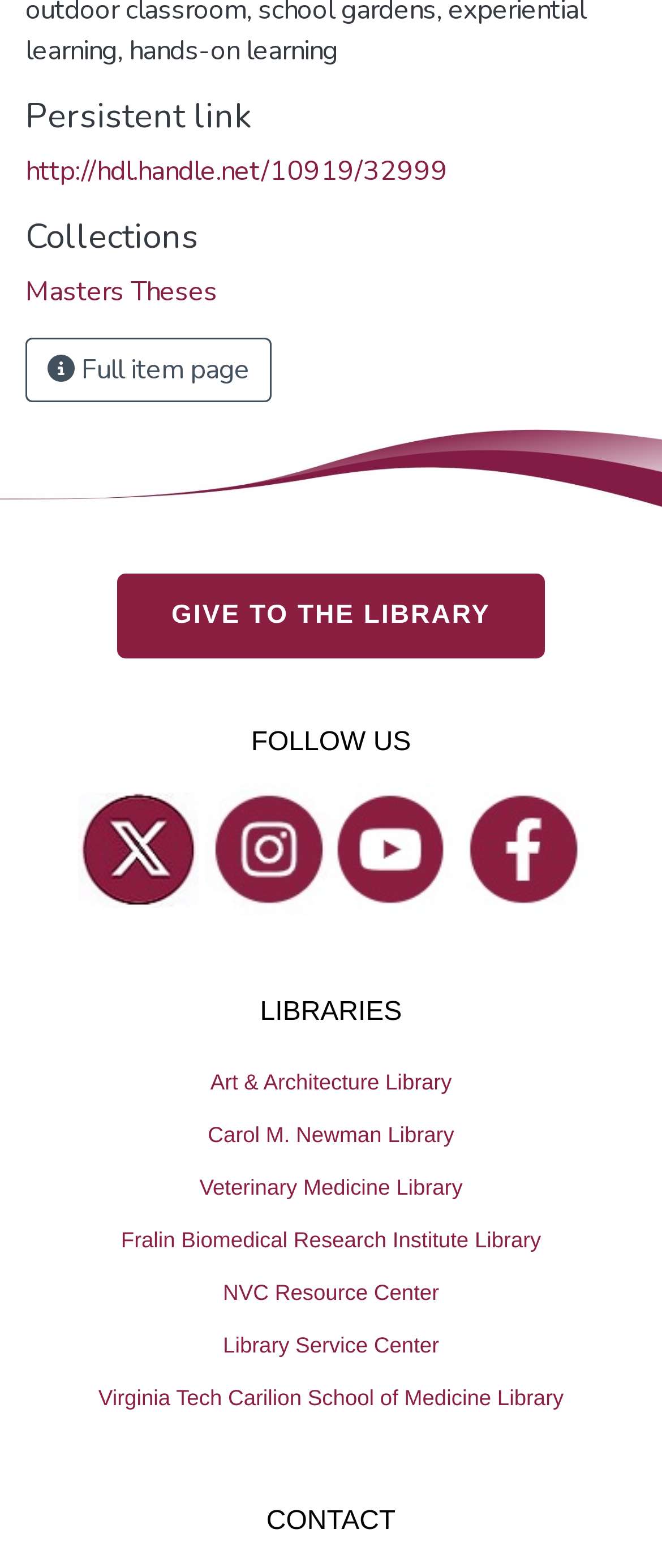Determine the coordinates of the bounding box for the clickable area needed to execute this instruction: "visit the Art & Architecture Library".

[0.0, 0.673, 1.0, 0.707]